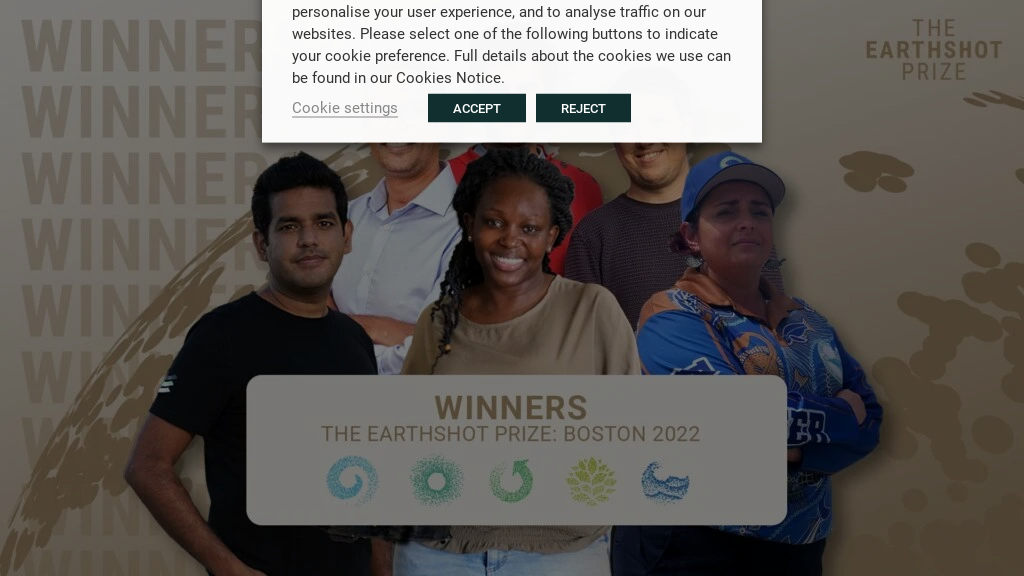Craft a thorough explanation of what is depicted in the image.

The image showcases the five winners of the Earthshot Prize for 2022, celebrated for their innovative contributions towards environmental solutions. Positioned prominently in the foreground, the group includes passionate entrepreneurs and activists who are recognized for their groundbreaking efforts to combat climate change and promote sustainability. They stand against a backdrop that features the bold text "WINNERS" and emphasizes their accolade, "THE EARTHSHOT PRIZE: BOSTON 2022." The design integrates emblematic symbols representing ecological initiatives, reflecting the prize's mission to foster ideas that can restore and regenerate the planet.